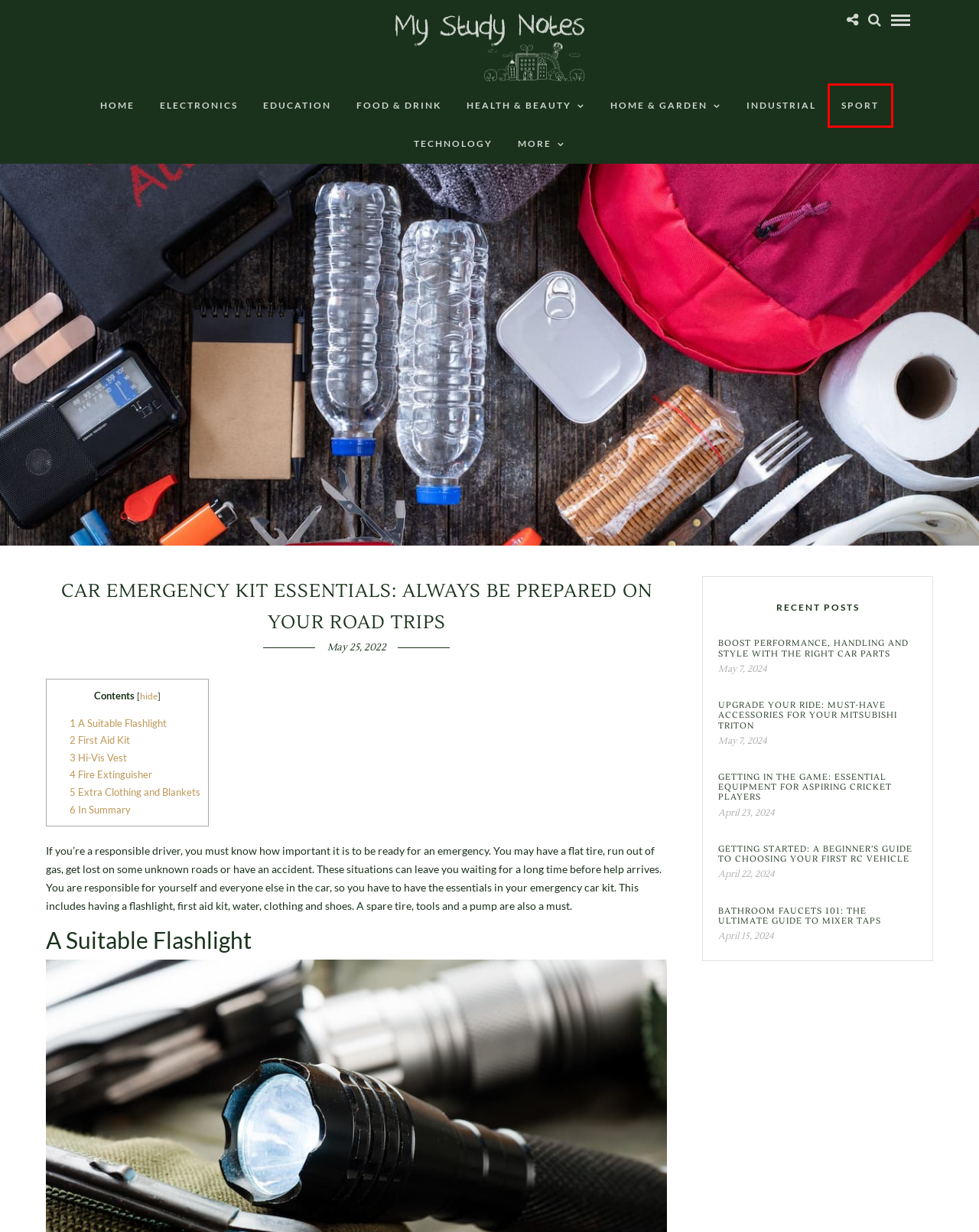You have a screenshot showing a webpage with a red bounding box highlighting an element. Choose the webpage description that best fits the new webpage after clicking the highlighted element. The descriptions are:
A. Sport Archives | My Study Notes
B. Education Archives | My Study Notes
C. Upgrade Your Ride: Must-Have Accessories for Your Mitsubishi Triton | My Study Notes
D. Health & Beauty Archives | My Study Notes
E. Technology Archives | My Study Notes
F. Getting in the Game: Essential Equipment for Aspiring Cricket Players | My Study Notes
G. Boost Performance, Handling and Style With the Right Car Parts | My Study Notes
H. Getting Started: A Beginner's Guide to Choosing Your First RC Vehicle | My Study Notes

A